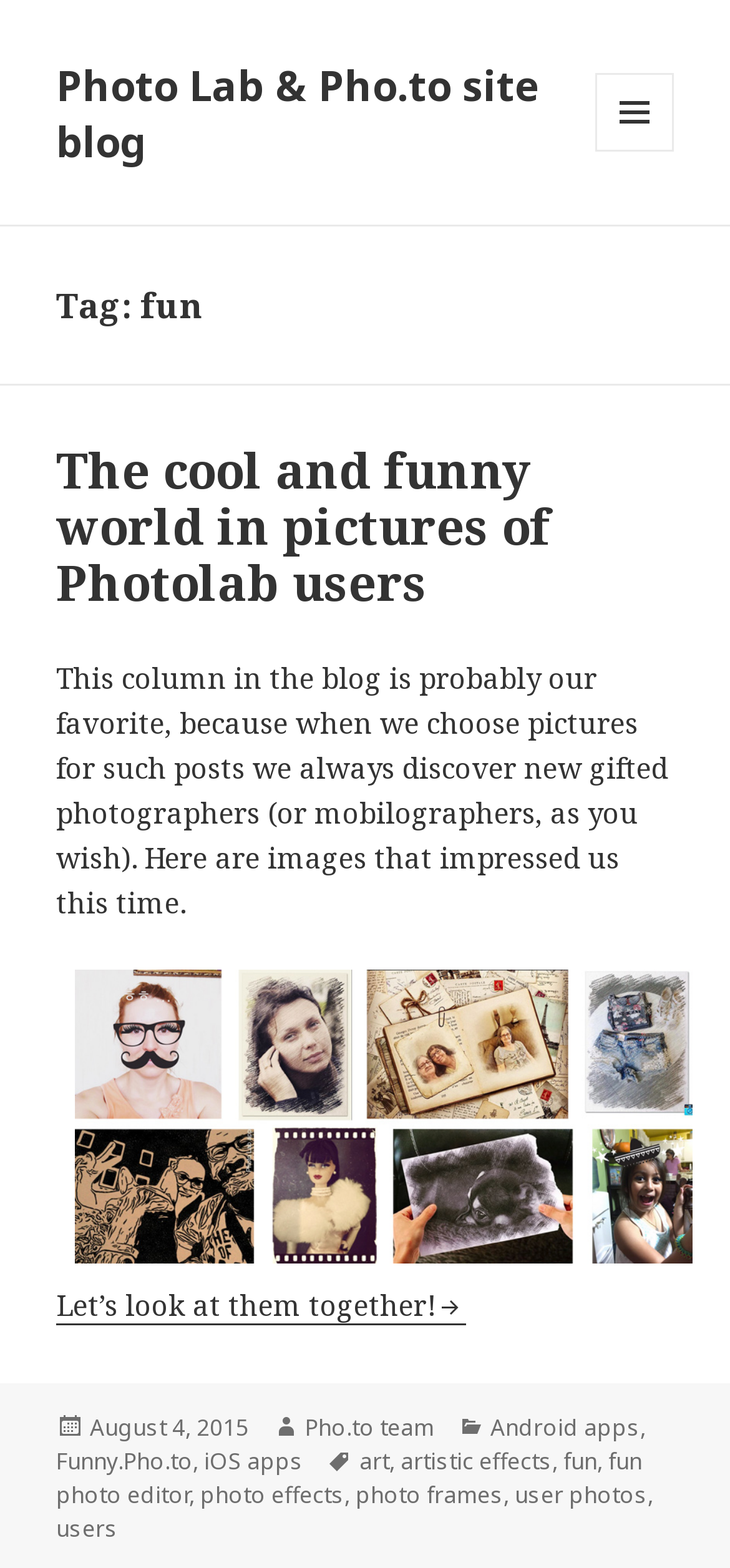Analyze the image and deliver a detailed answer to the question: What is the category of the blog post?

The categories of the blog post can be found at the bottom of the page, where it lists 'Categories: Android apps, Funny.Pho.to, iOS apps'.